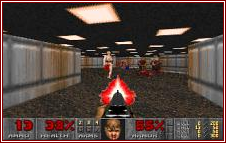What is the player using to attack the enemy?
Please provide a single word or phrase as your answer based on the image.

A weapon that emits a bright red flame